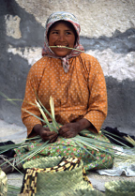What is the cultural significance of the image?
Kindly offer a detailed explanation using the data available in the image.

The image reflects not only the traditional practices of the Tarahumara people but also their connection to the cultural landscape of the region, making it a culturally significant moment captured in the photograph.